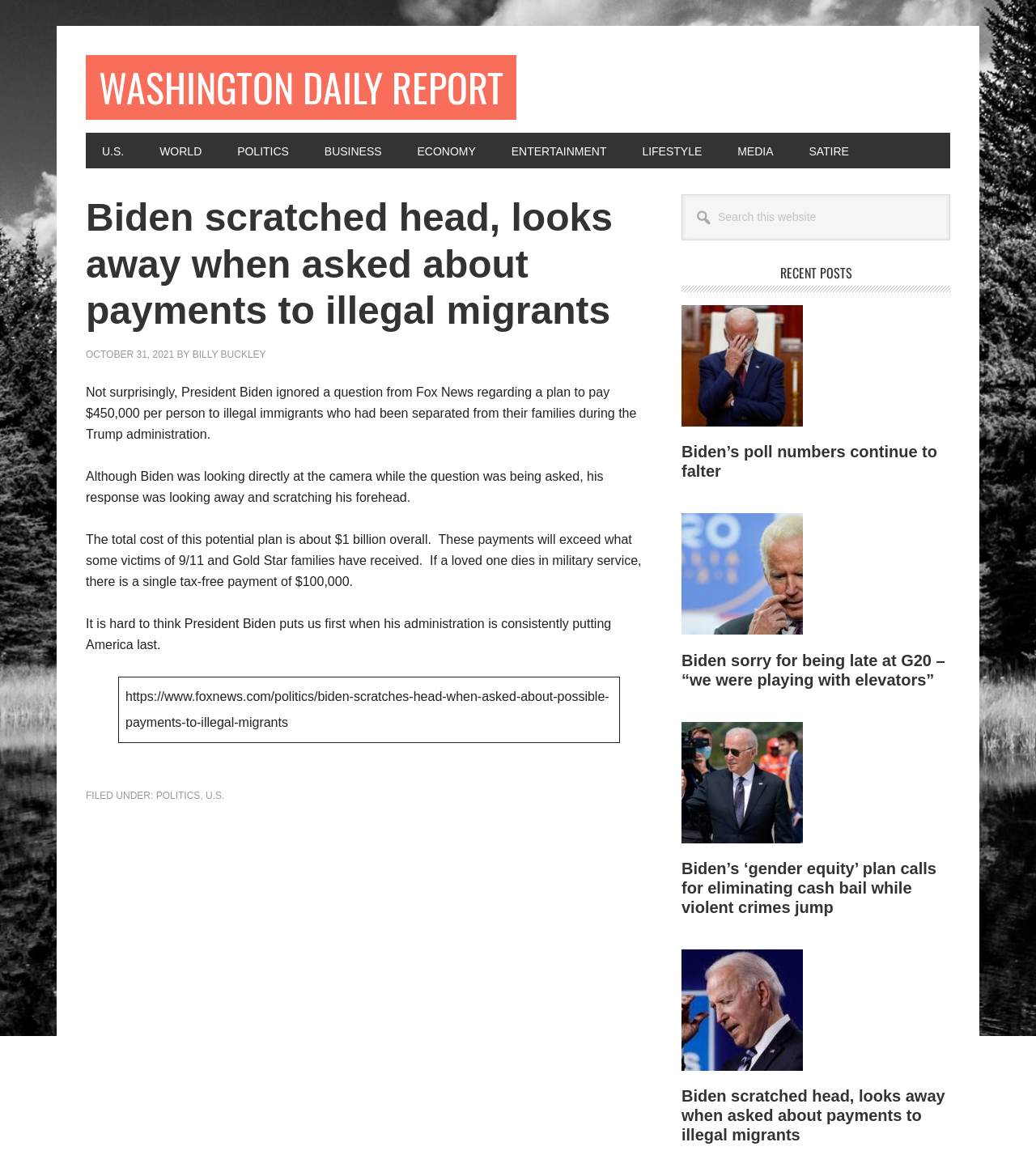Provide a thorough description of this webpage.

This webpage is about news articles, specifically focused on politics. At the top, there are four "skip to" links, allowing users to navigate to primary navigation, main content, primary sidebar, or footer. Below these links, the website's title "WASHINGTON DAILY REPORT" is displayed prominently.

The main navigation menu is located below the title, with nine links to different categories: U.S., WORLD, POLITICS, BUSINESS, ECONOMY, ENTERTAINMENT, LIFESTYLE, MEDIA, and SATIRE.

The main content area is divided into two sections. On the left, there is a featured article with the title "Biden scratched head, looks away when asked about payments to illegal migrants." This article discusses President Biden's response to a question about paying $450,000 per person to illegal immigrants who had been separated from their families during the Trump administration. The article includes several paragraphs of text and a figure, likely an image.

On the right, there is a primary sidebar with a search bar at the top, allowing users to search the website. Below the search bar, there are several recent posts, each with a heading and a link to the full article. These posts include "Biden’s poll numbers continue to falter," "Biden sorry for being late at G20 – “we were playing with elevators”," and "Biden’s ‘gender equity’ plan calls for eliminating cash bail while violent crimes jump."

At the bottom of the page, there is a footer section with a "FILED UNDER" label, indicating that the article is categorized under POLITICS and U.S.